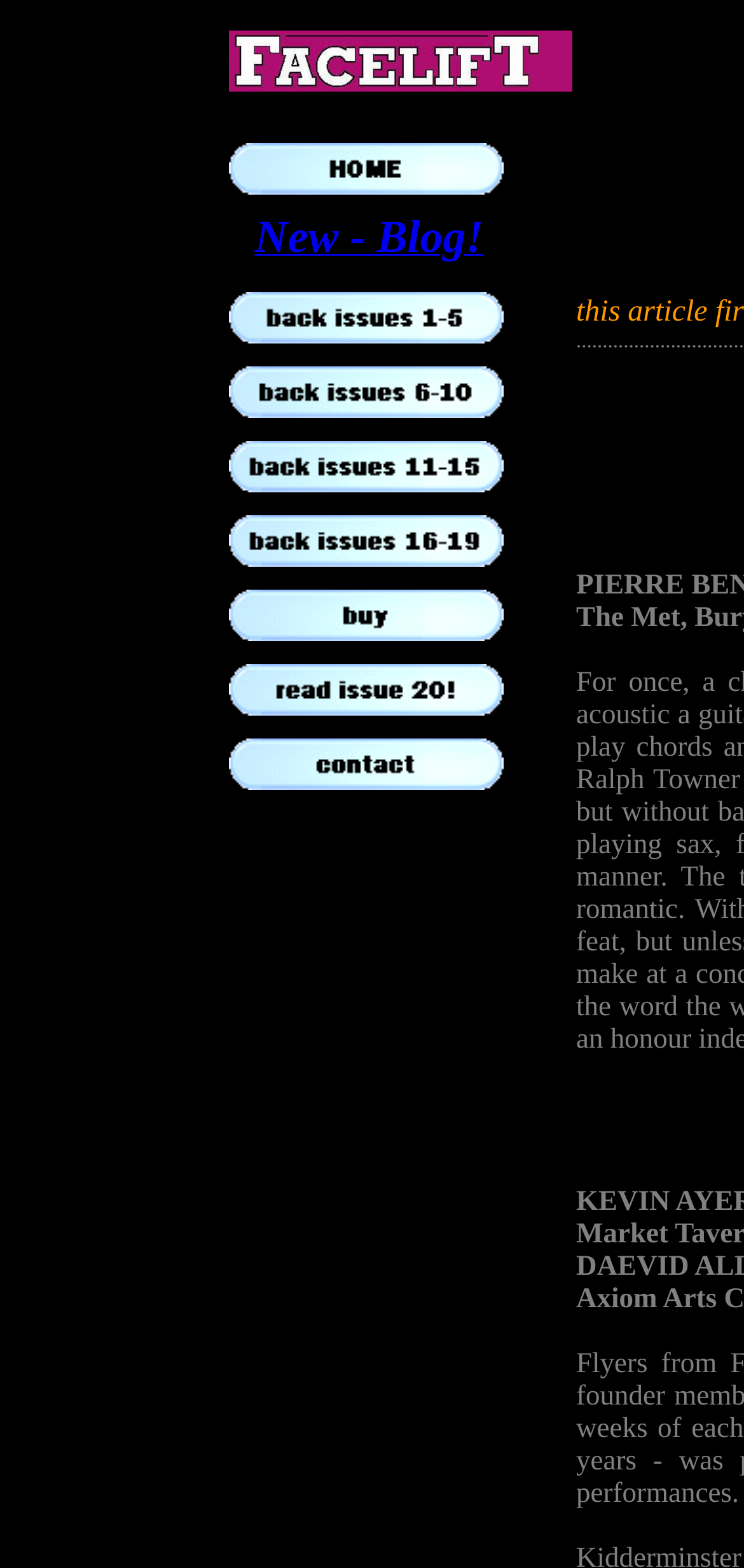Describe every aspect of the webpage comprehensively.

The webpage is titled "Facelift Magazine - The Canterbury Scene and Beyond". At the top of the page, there is a prominent image that spans about 46% of the page's width, centered horizontally. Below the image, there is a row of 9 links, aligned vertically, that occupy about 37% of the page's width. The links are stacked on top of each other, with the first link starting from about 11% from the top of the page and the last link ending at about 51% from the top of the page. One of the links, "New - Blog!", stands out with a descriptive text. The rest of the links do not have descriptive text.